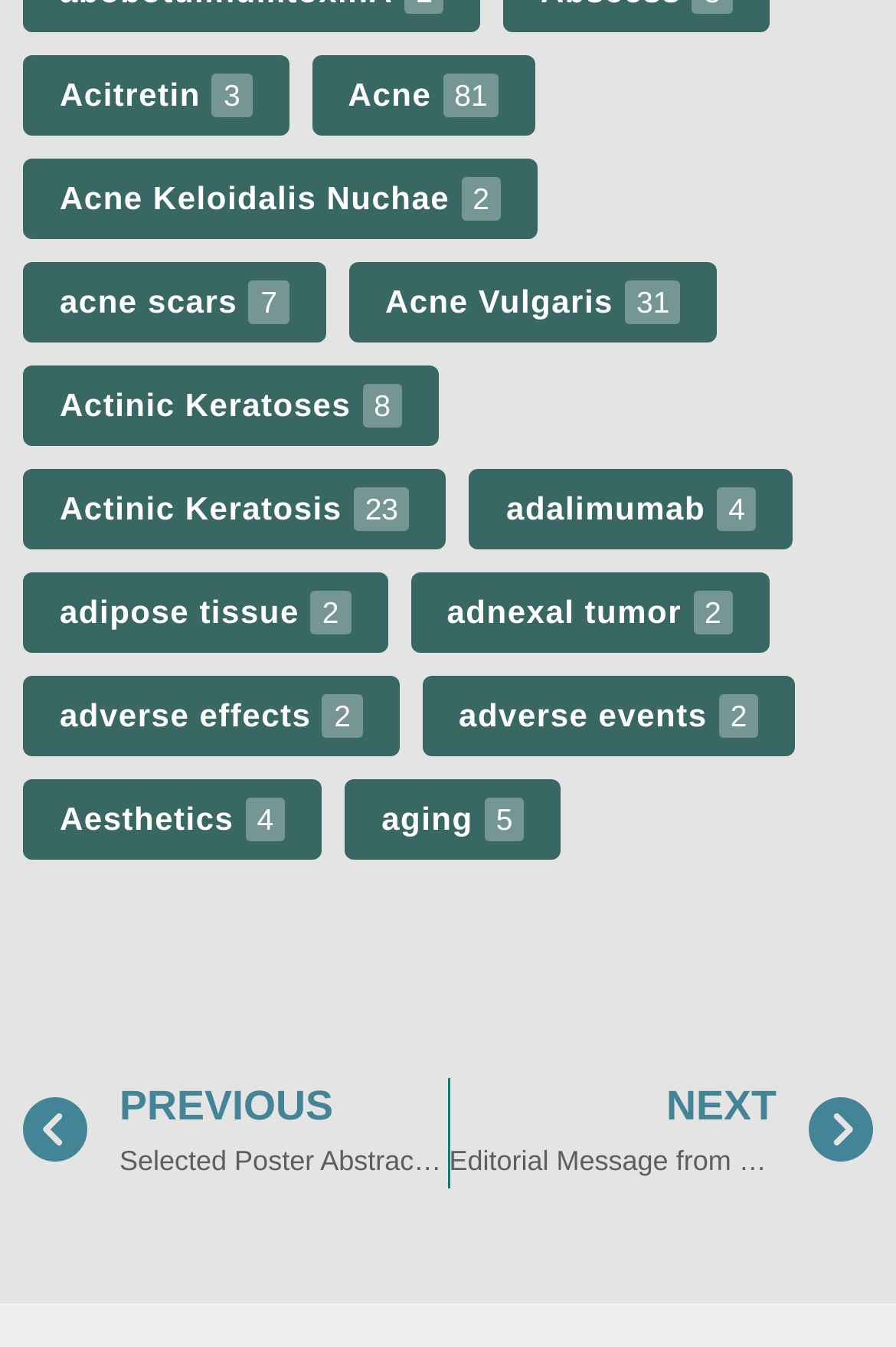Kindly respond to the following question with a single word or a brief phrase: 
What is the first disease listed?

Acitretin 3